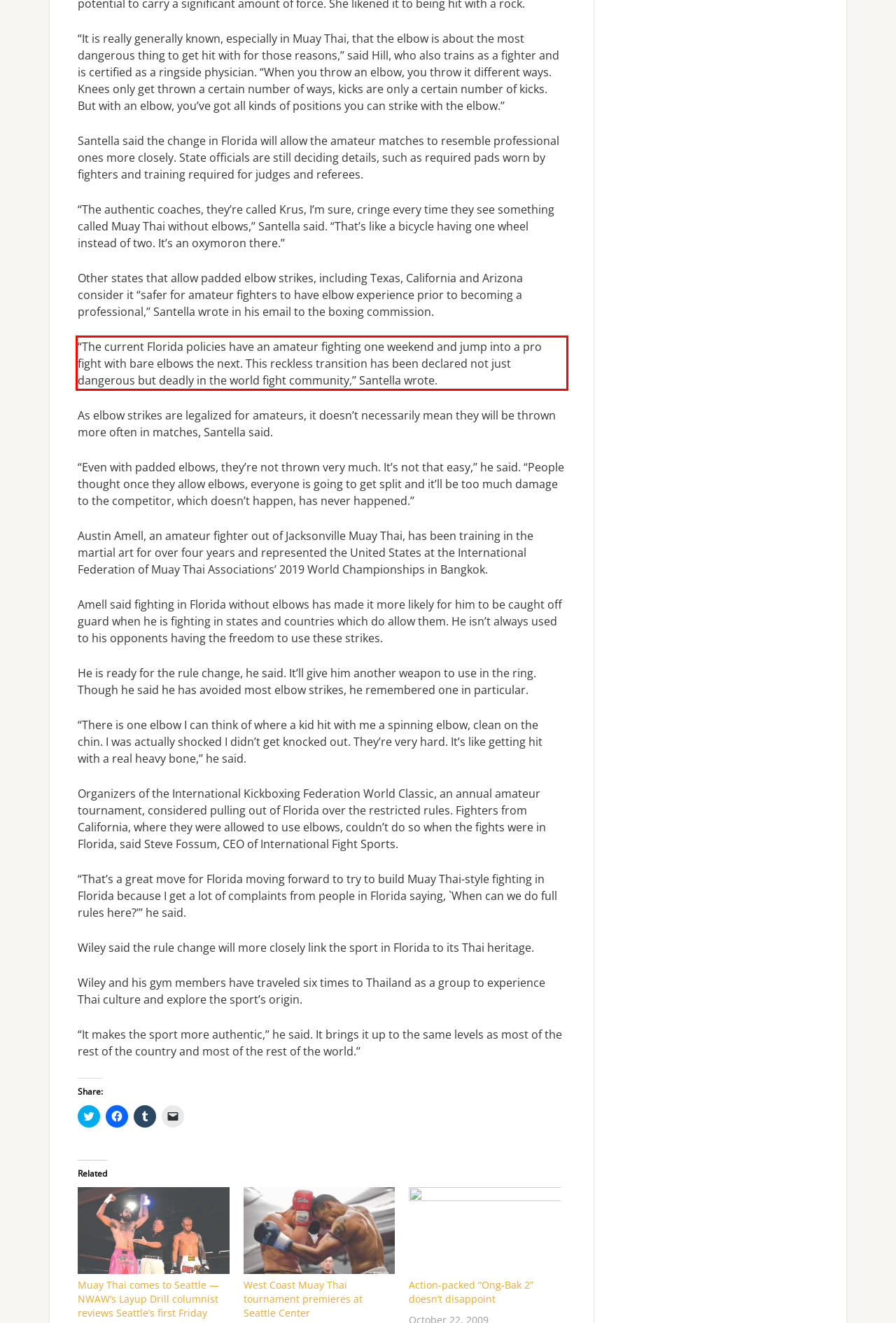Please use OCR to extract the text content from the red bounding box in the provided webpage screenshot.

“The current Florida policies have an amateur fighting one weekend and jump into a pro fight with bare elbows the next. This reckless transition has been declared not just dangerous but deadly in the world fight community,’’ Santella wrote.